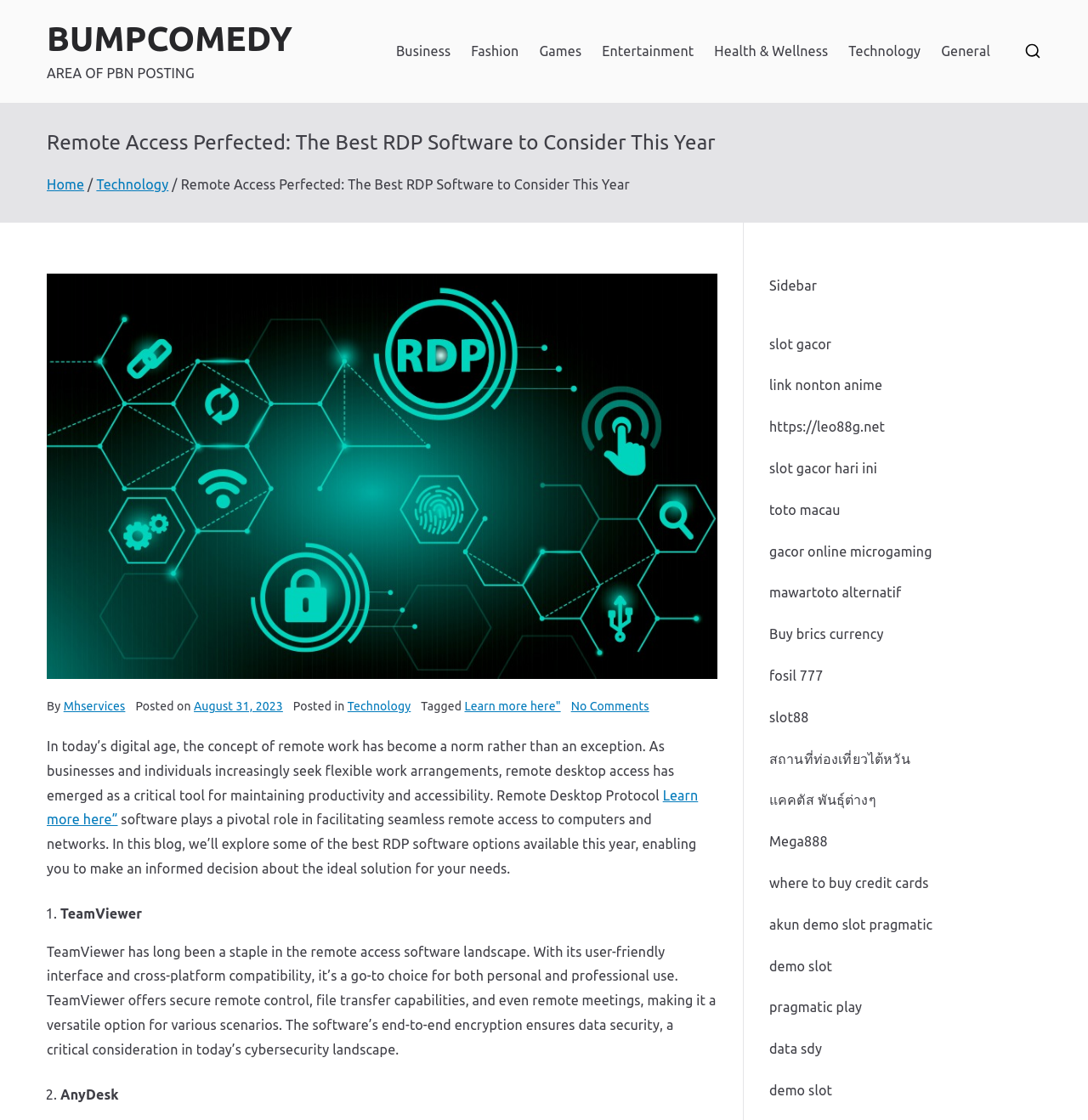What is the first RDP software option mentioned in the blog post?
Provide a one-word or short-phrase answer based on the image.

TeamViewer